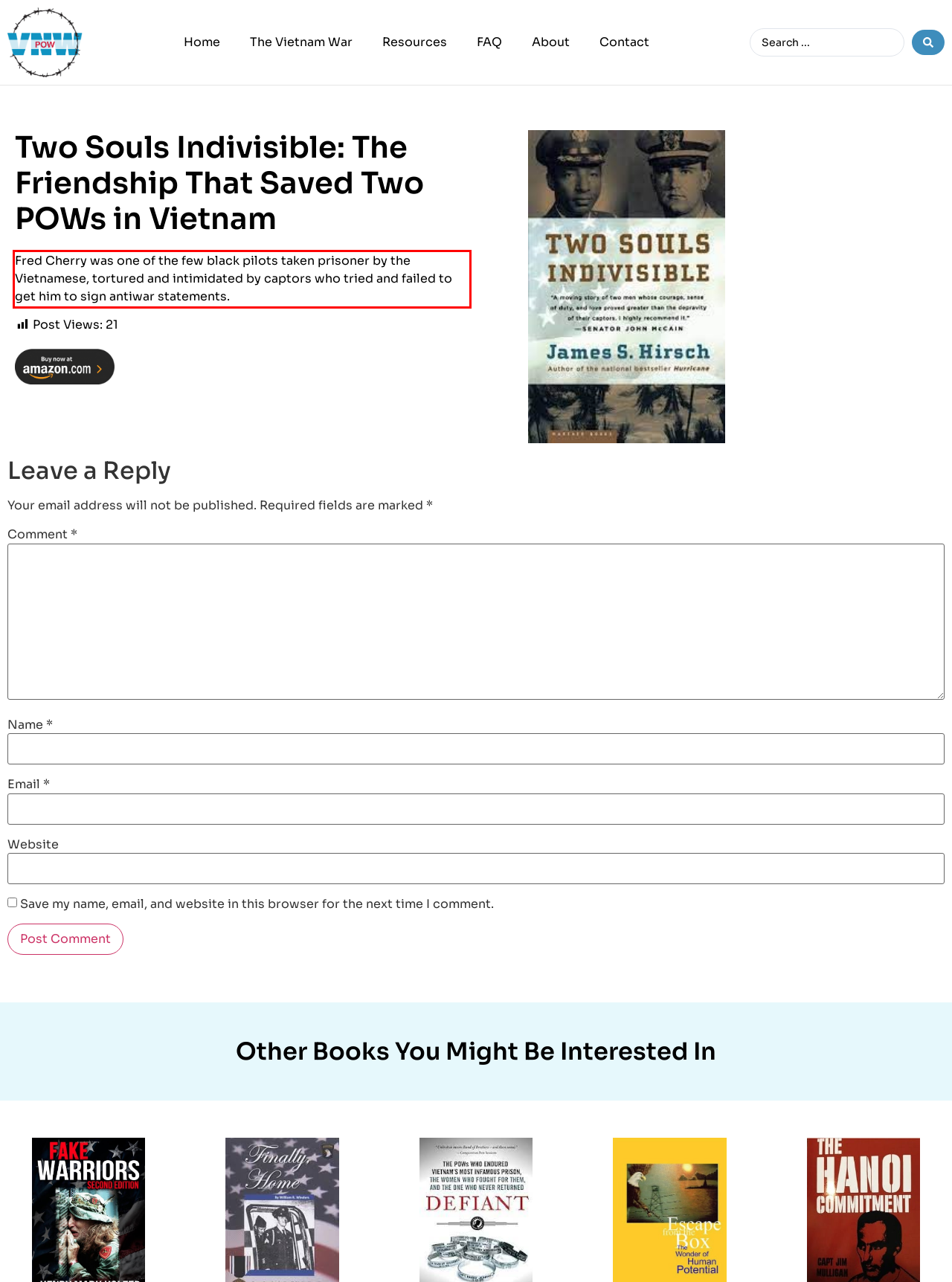You are looking at a screenshot of a webpage with a red rectangle bounding box. Use OCR to identify and extract the text content found inside this red bounding box.

Fred Cherry was one of the few black pilots taken prisoner by the Vietnamese, tortured and intimidated by captors who tried and failed to get him to sign antiwar statements.